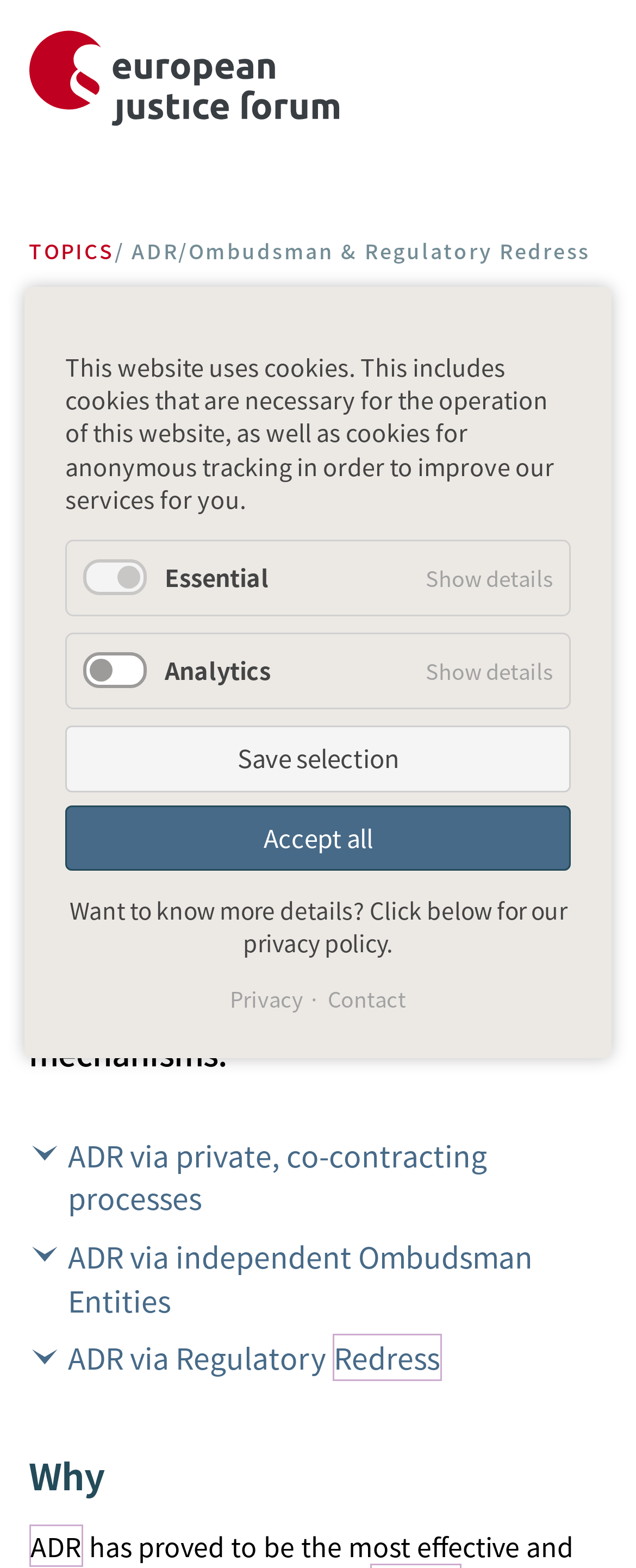What is the relationship between ADR and Ombudsman?
Can you offer a detailed and complete answer to this question?

The webpage explains that ADR involves one of the following three mechanisms: ADR via private, co-contracting processes, ADR via independent Ombudsman Entities, and ADR via Regulatory Redress. This suggests that Ombudsman is one of the mechanisms of Alternative Dispute Resolution.